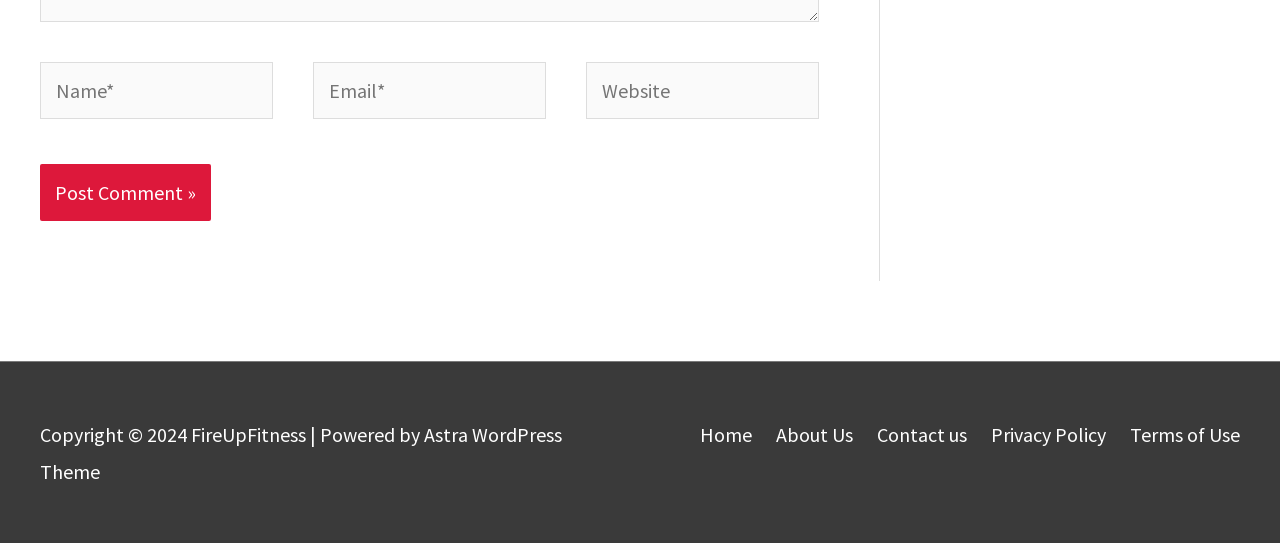Identify the bounding box coordinates of the area that should be clicked in order to complete the given instruction: "Post a comment". The bounding box coordinates should be four float numbers between 0 and 1, i.e., [left, top, right, bottom].

[0.031, 0.302, 0.165, 0.407]